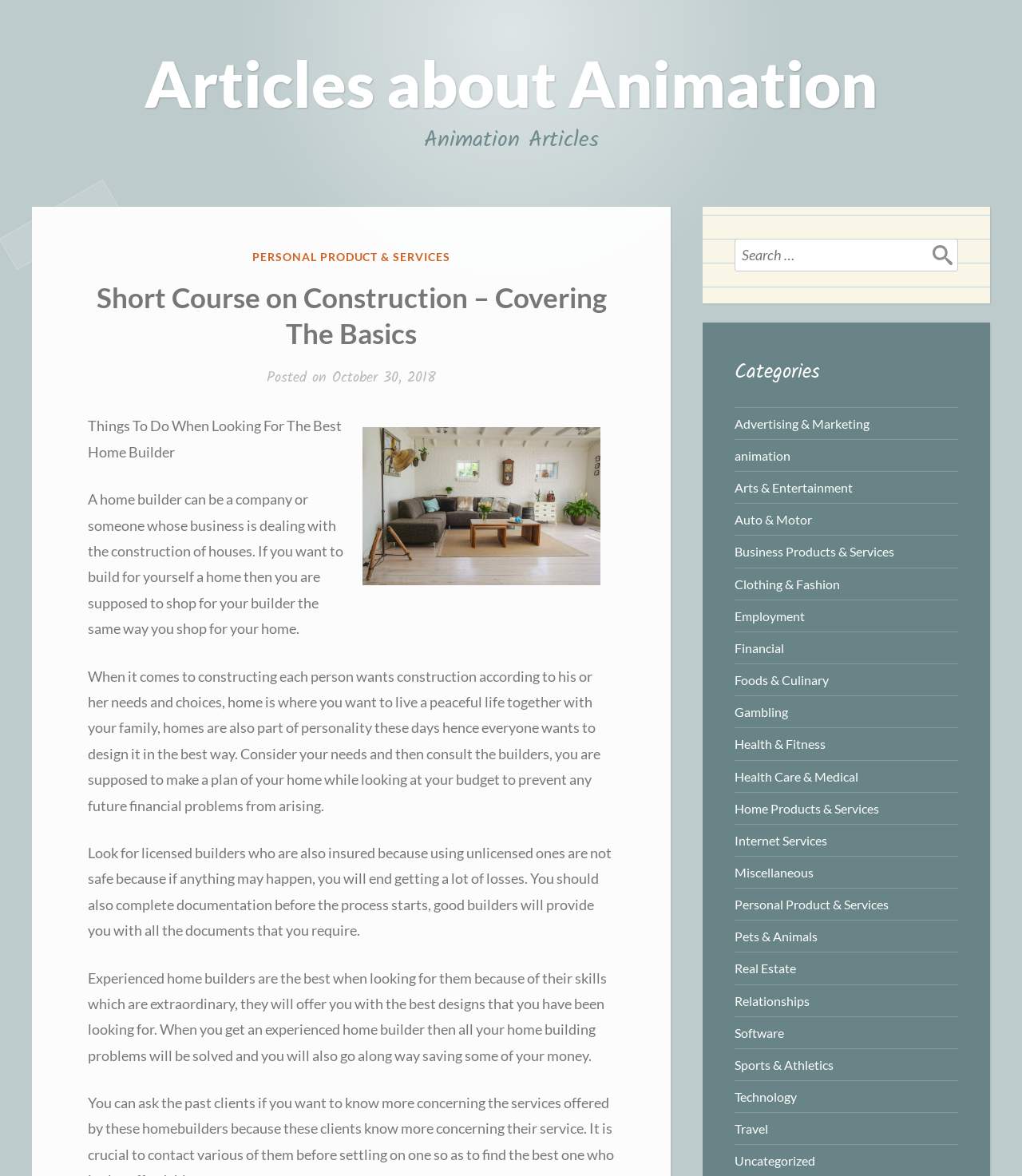Produce an elaborate caption capturing the essence of the webpage.

This webpage appears to be a blog or article page focused on construction, with a title "Short Course on Construction – Covering The Basics". At the top, there is a link to "Articles about Animation" and a static text "Animation Articles". 

Below the title, there is a header section with a posted date "October 30, 2018", and a category "PERSONAL PRODUCT & SERVICES". 

The main content of the page is an article titled "Things To Do When Looking For The Best Home Builder". The article is divided into several paragraphs, discussing the importance of finding a licensed and experienced home builder, considering one's needs and budget, and the benefits of working with a skilled builder.

To the right of the article, there is a search bar with a button labeled "Search". Below the search bar, there is a list of categories, including "Advertising & Marketing", "animation", "Arts & Entertainment", and many others.

There is also an image on the page, but its content is not specified.